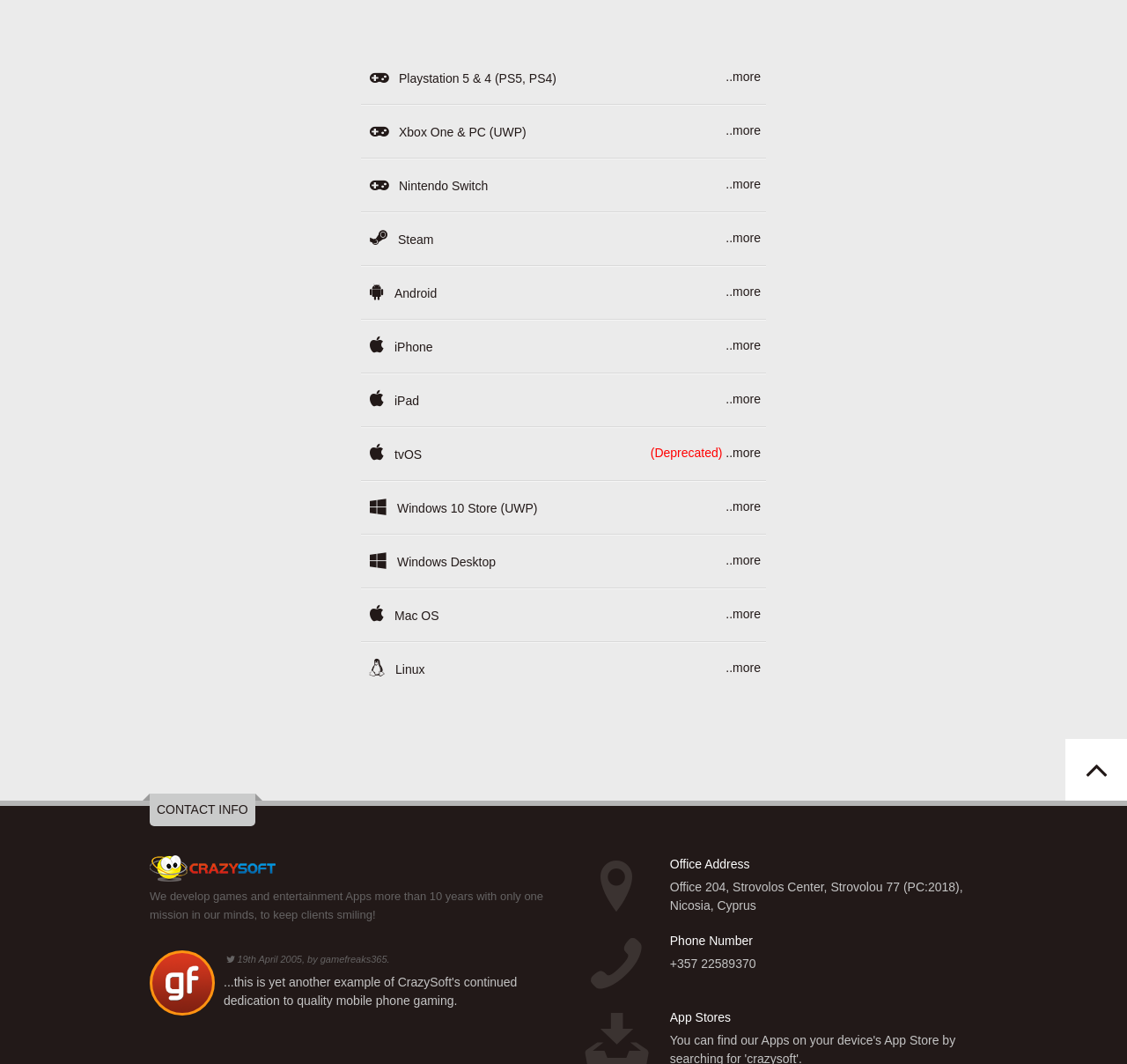Determine the bounding box for the UI element that matches this description: "parent_node: Office Address".

[0.508, 0.804, 0.587, 0.863]